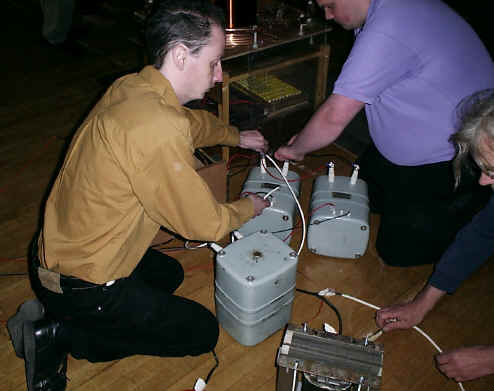What type of devices are the individuals preparing?
Respond with a short answer, either a single word or a phrase, based on the image.

capacitors or transformers